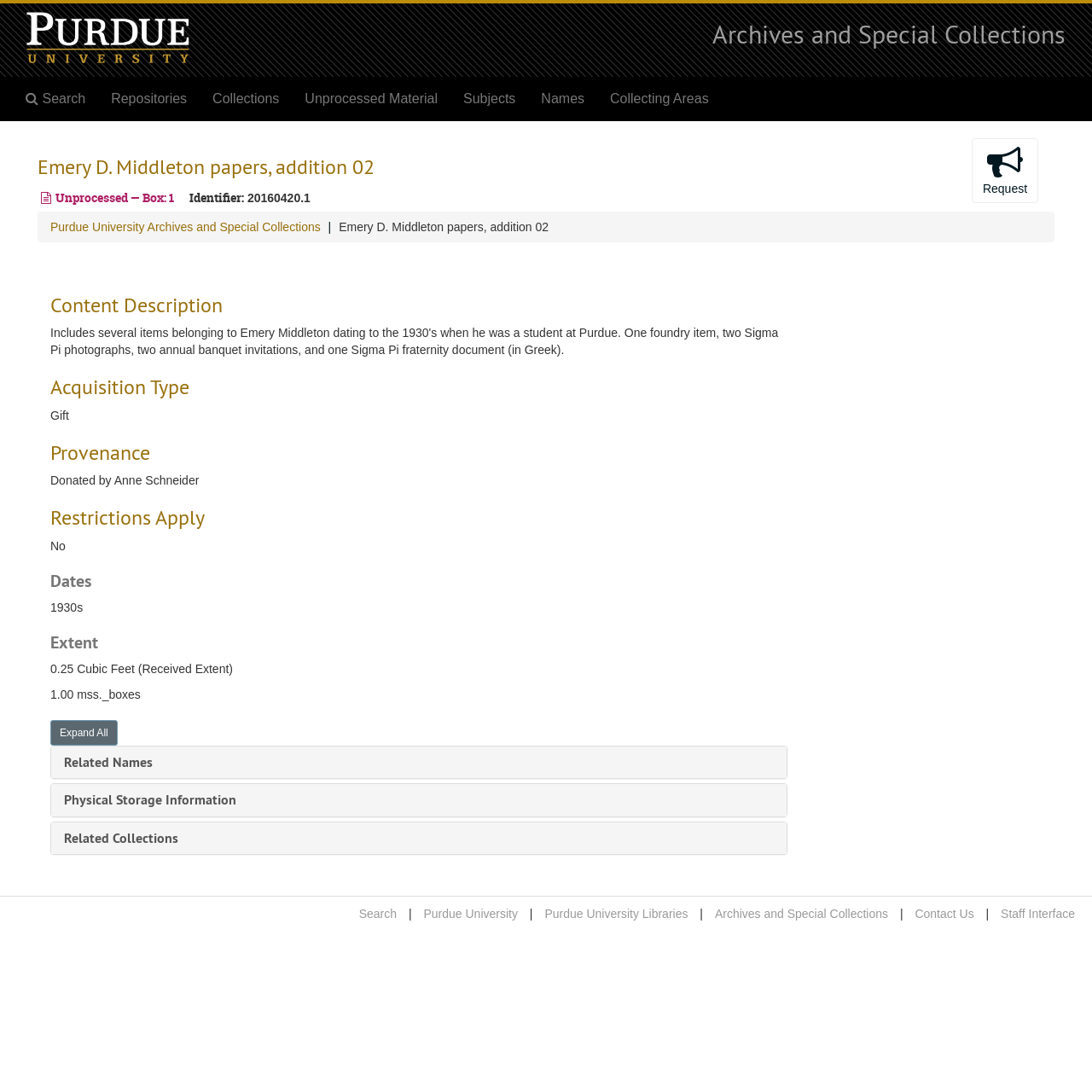How many cubic feet is the collection?
Use the information from the image to give a detailed answer to the question.

I found the answer by looking at the 'Extent' section, where it says '0.25 Cubic Feet (Received Extent)' which indicates the size of the collection.